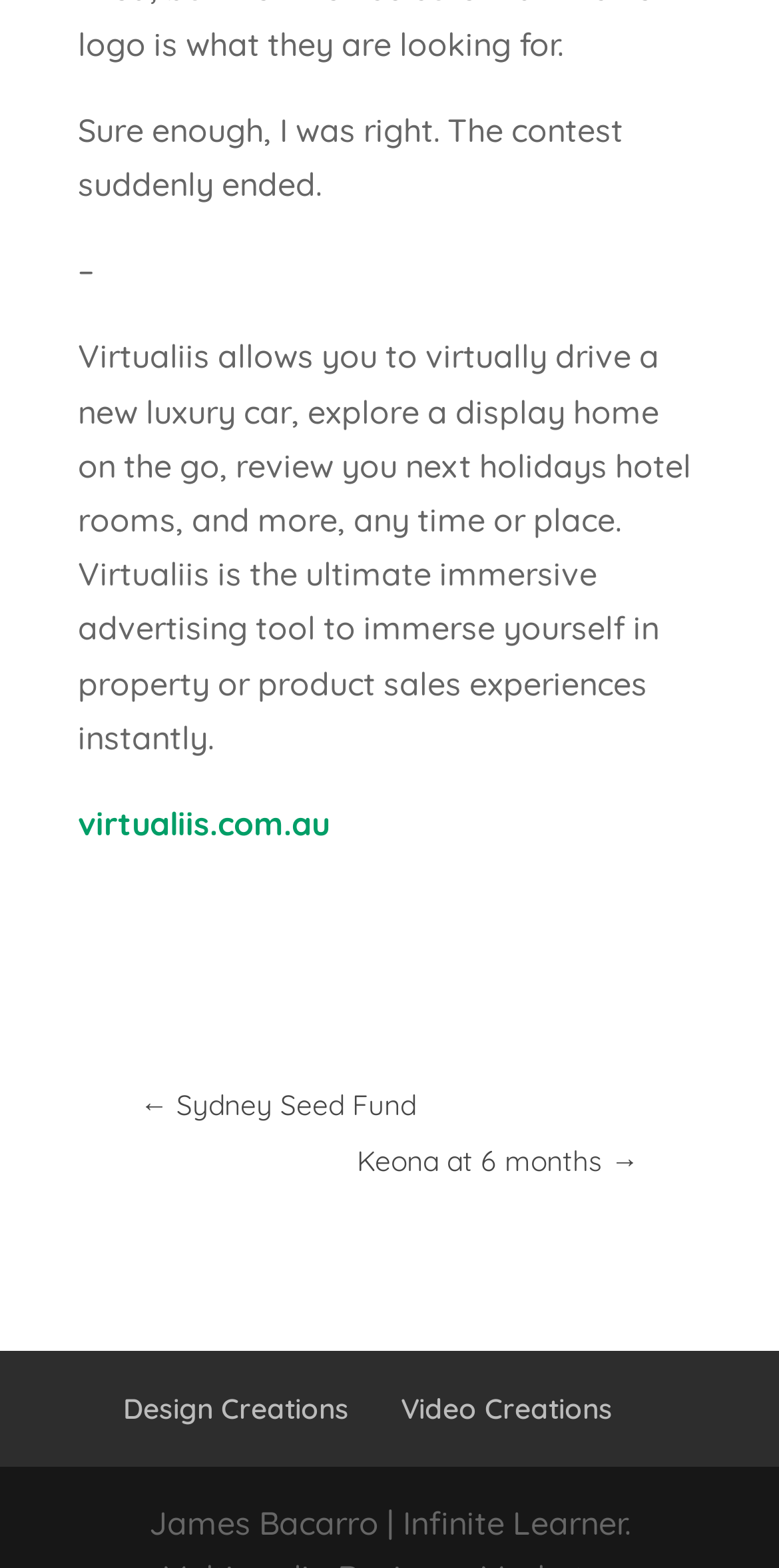What is the relationship between Virtualiis and Sydney Seed Fund?
Please provide a detailed answer to the question.

The link '← Sydney Seed Fund' suggests that Virtualiis is funded by or has some connection with the Sydney Seed Fund.